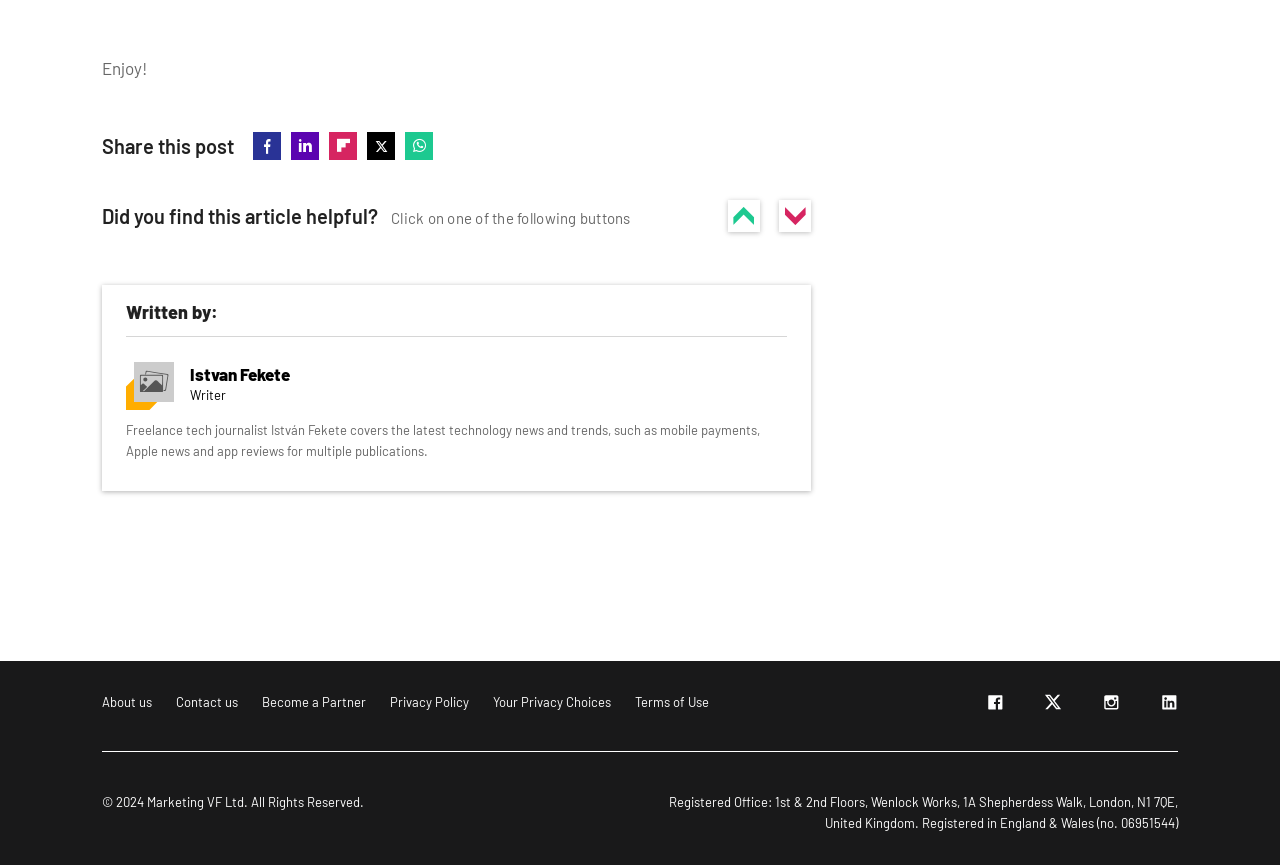Utilize the details in the image to thoroughly answer the following question: How many buttons are there to provide feedback on the article?

There are two buttons 'Yes' and 'No' provided to the reader to give feedback on the article, which are located below the question 'Did you find this article helpful?'.